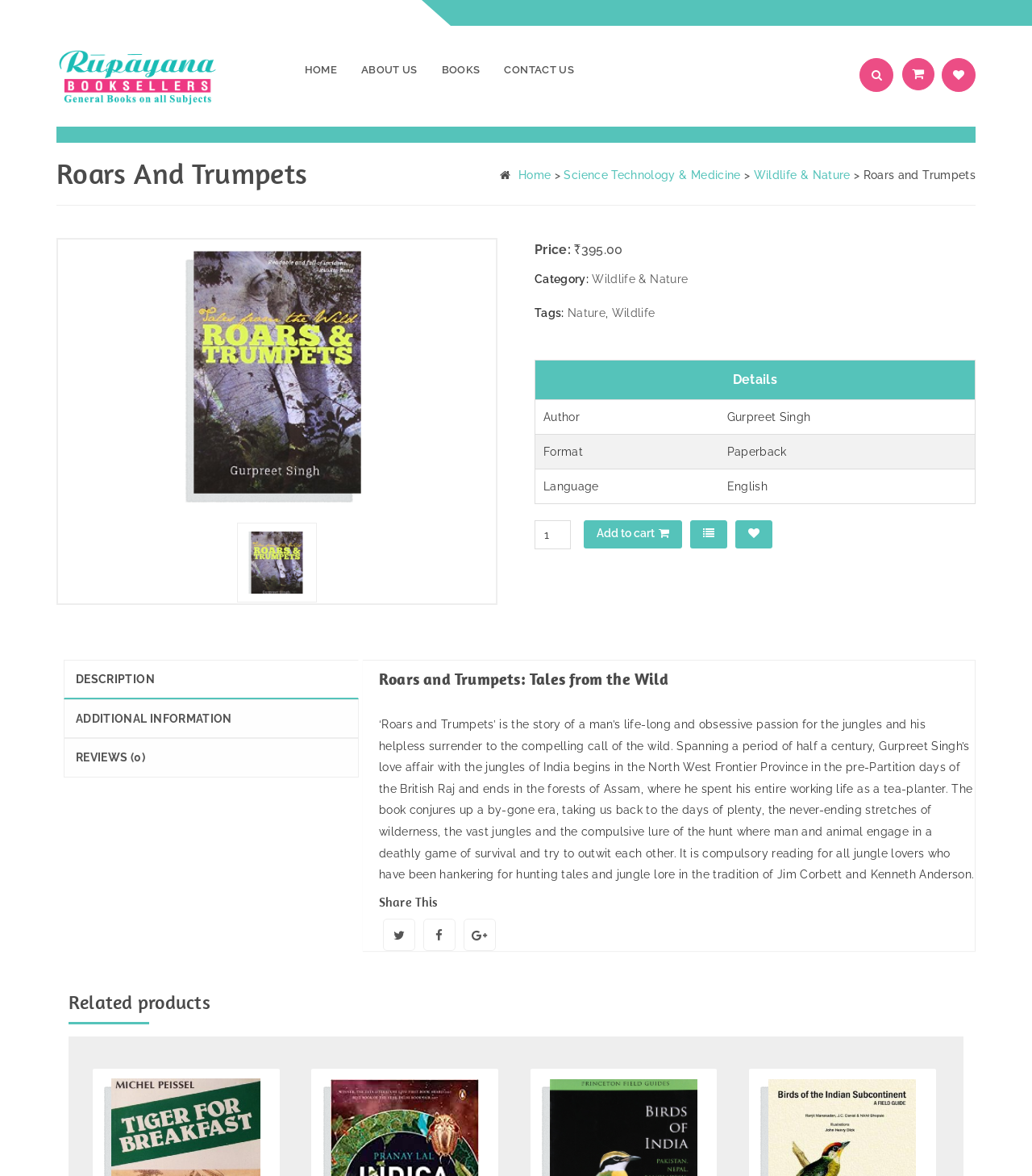Find the bounding box coordinates of the area that needs to be clicked in order to achieve the following instruction: "Click the bookstore logo". The coordinates should be specified as four float numbers between 0 and 1, i.e., [left, top, right, bottom].

[0.055, 0.039, 0.21, 0.091]